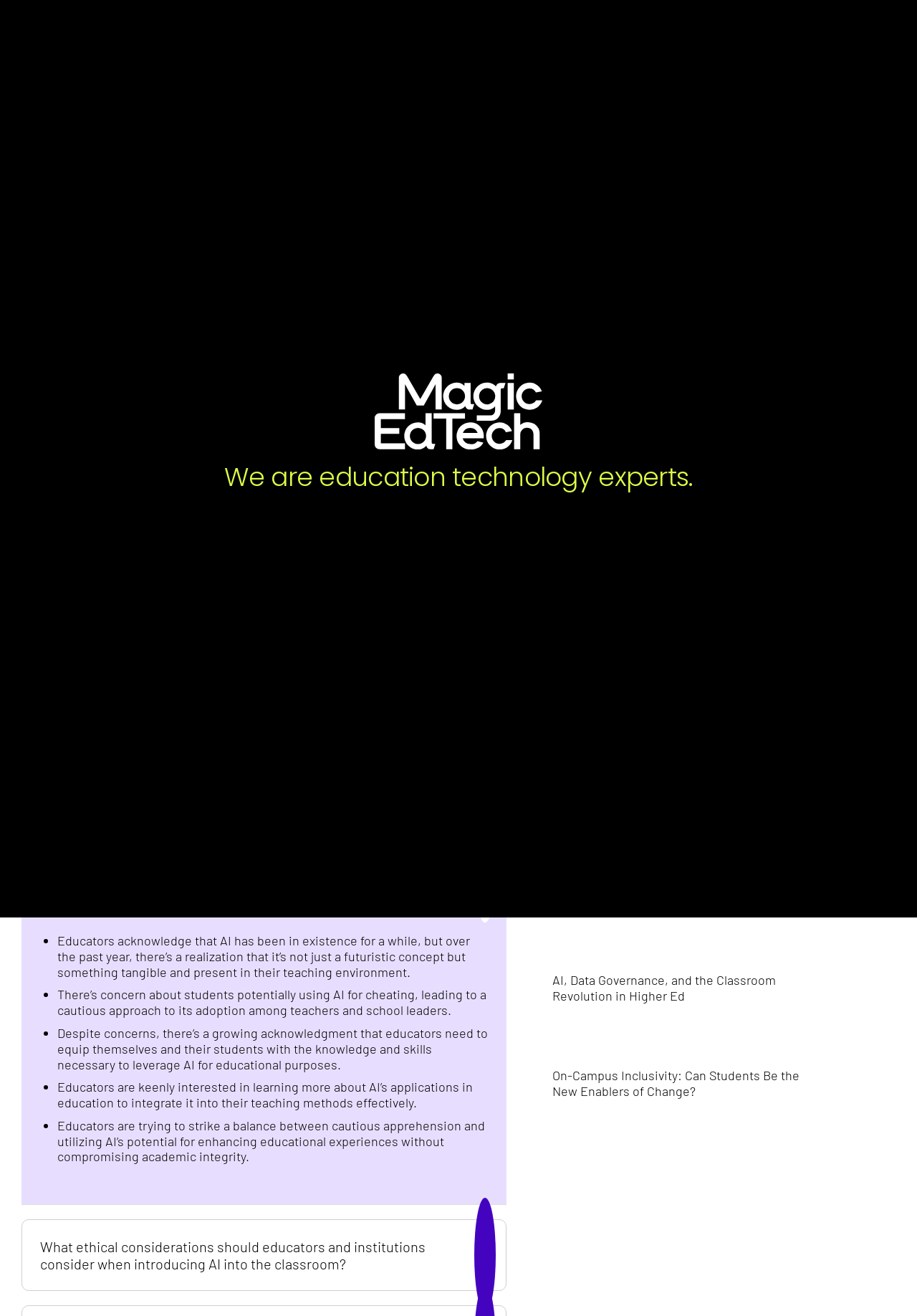Find the bounding box coordinates of the element you need to click on to perform this action: 'View the 'The Future of Tech-Enabled Professional Learning and Development' article'. The coordinates should be represented by four float values between 0 and 1, in the format [left, top, right, bottom].

[0.602, 0.629, 0.977, 0.695]